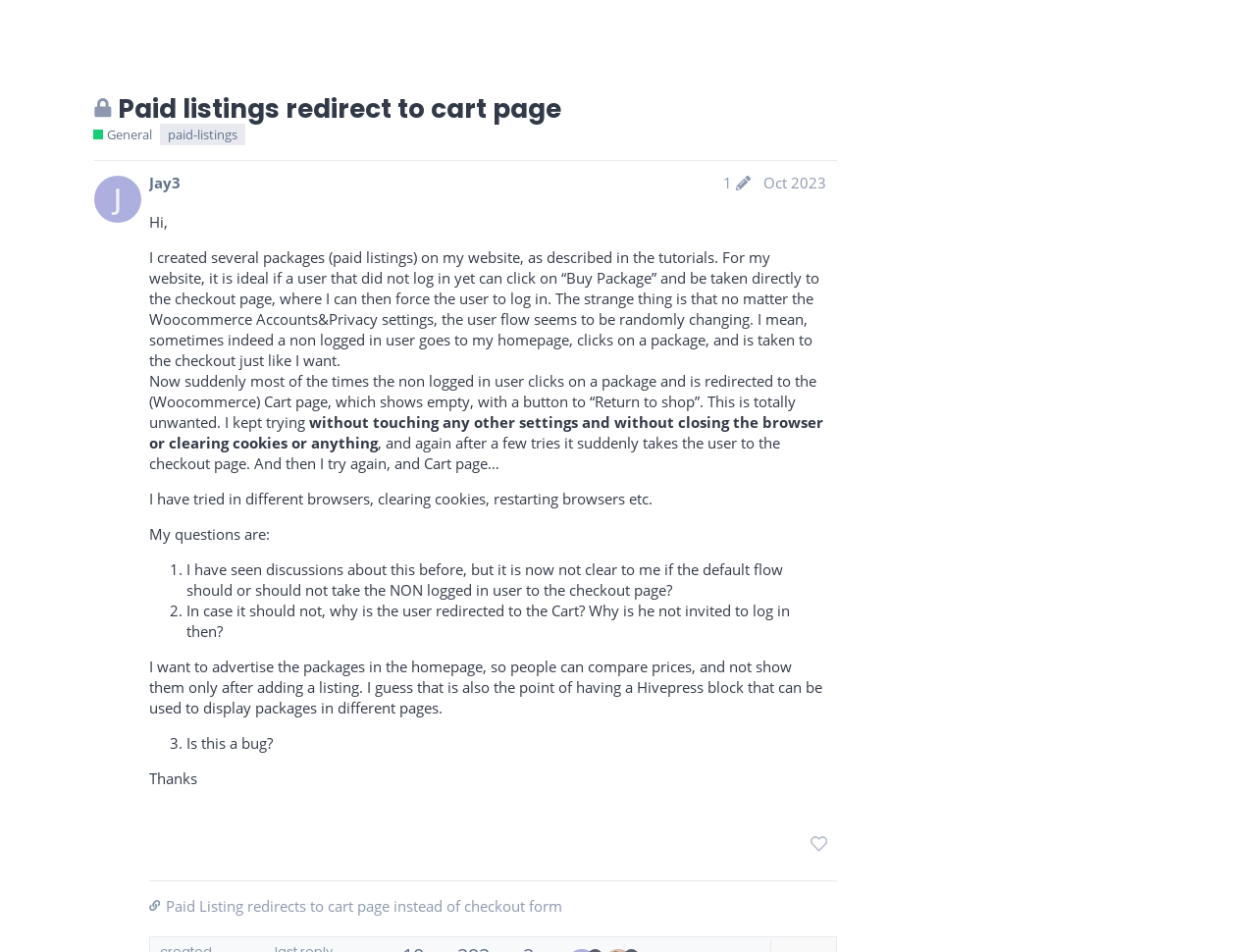Who is the moderator of the discussion?
Please use the image to provide an in-depth answer to the question.

The moderator of the discussion is identified as 'andrii' in the post header, which indicates that this user has a special role in the community and is responsible for managing the discussion.